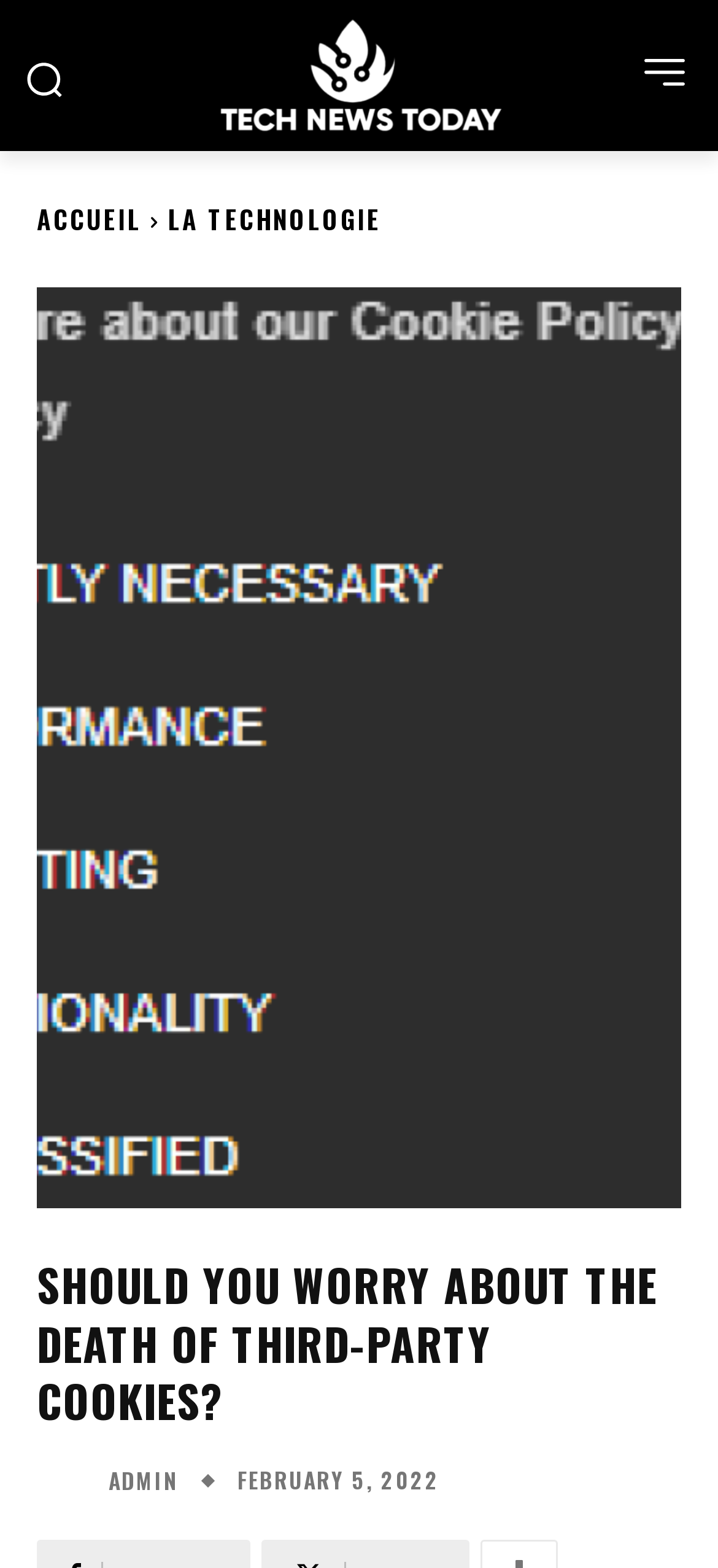How many links are in the top navigation bar?
Analyze the image and deliver a detailed answer to the question.

I counted the number of links in the top navigation bar by examining the link elements with y-coordinates between 0.127 and 0.152. I found three links: 'ACCUEIL', 'LA TECHNOLOGIE', and 'ADMIN'.